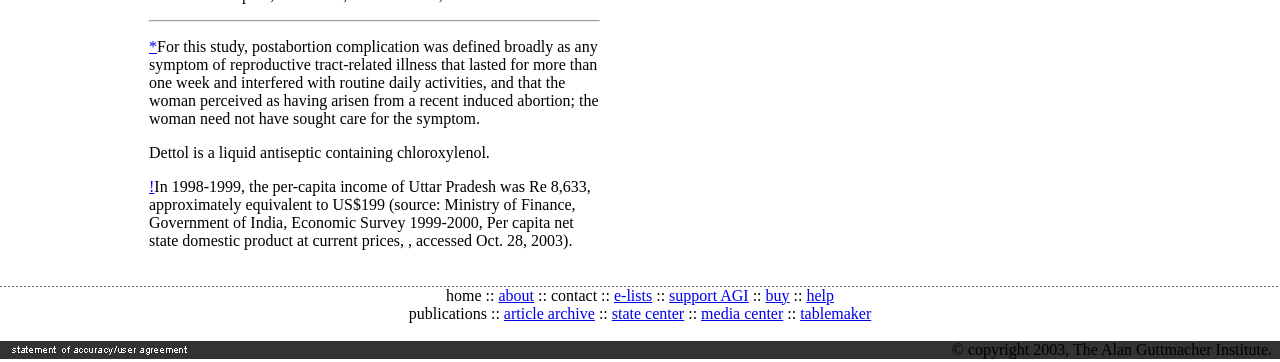Give the bounding box coordinates for this UI element: "support AGI". The coordinates should be four float numbers between 0 and 1, arranged as [left, top, right, bottom].

[0.523, 0.792, 0.585, 0.839]